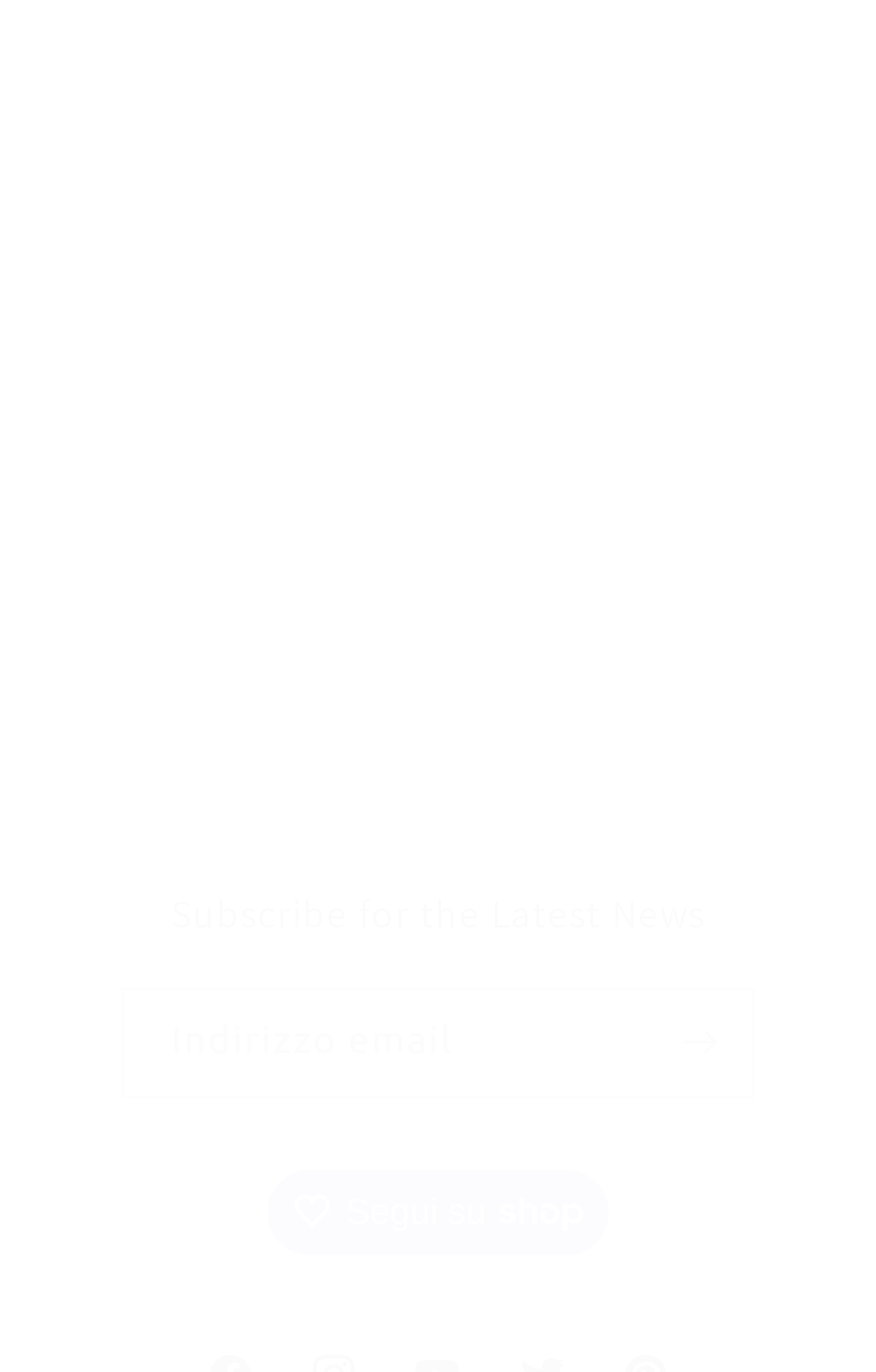Please determine the bounding box coordinates of the area that needs to be clicked to complete this task: 'Click on the 'Blog' link'. The coordinates must be four float numbers between 0 and 1, formatted as [left, top, right, bottom].

[0.103, 0.537, 0.897, 0.614]